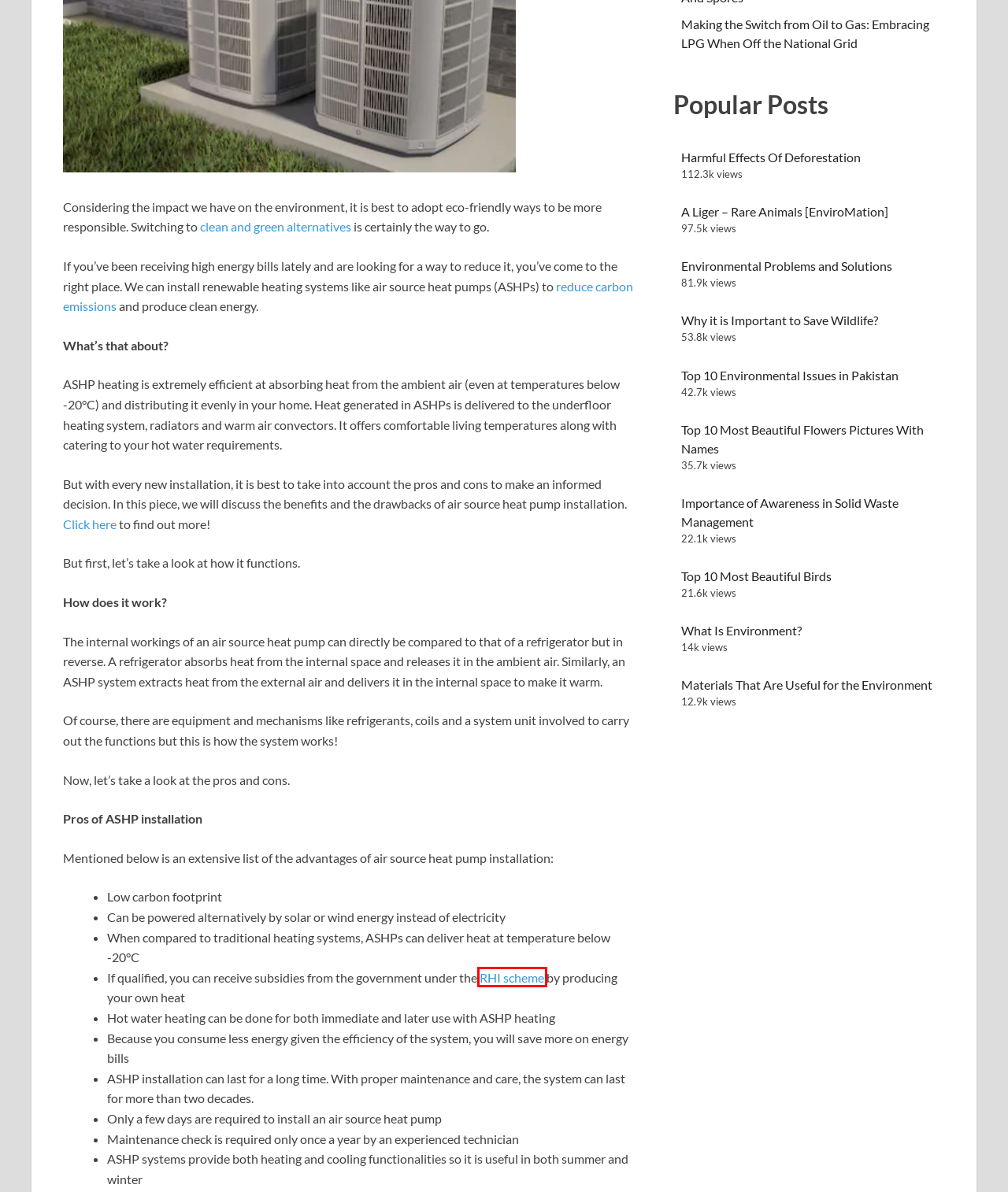Examine the screenshot of a webpage with a red bounding box around a UI element. Select the most accurate webpage description that corresponds to the new page after clicking the highlighted element. Here are the choices:
A. Domestic Renewable Heat Incentive (Domestic RHI) | Ofgem
B. 10 best eco-friendly cleaning products to use around the home, starting from £2
C. Top 10 Environmental Issues in Pakistan
D. Importance of Awareness in Solid Waste Management
E. Top 10 Most Beautiful Birds
F. Top 10 Beautiful Flowers
G. Why it is Important to Save Wildlife?
H. Making the Switch from Oil to Gas: Embracing LPG When Off the National Grid

A